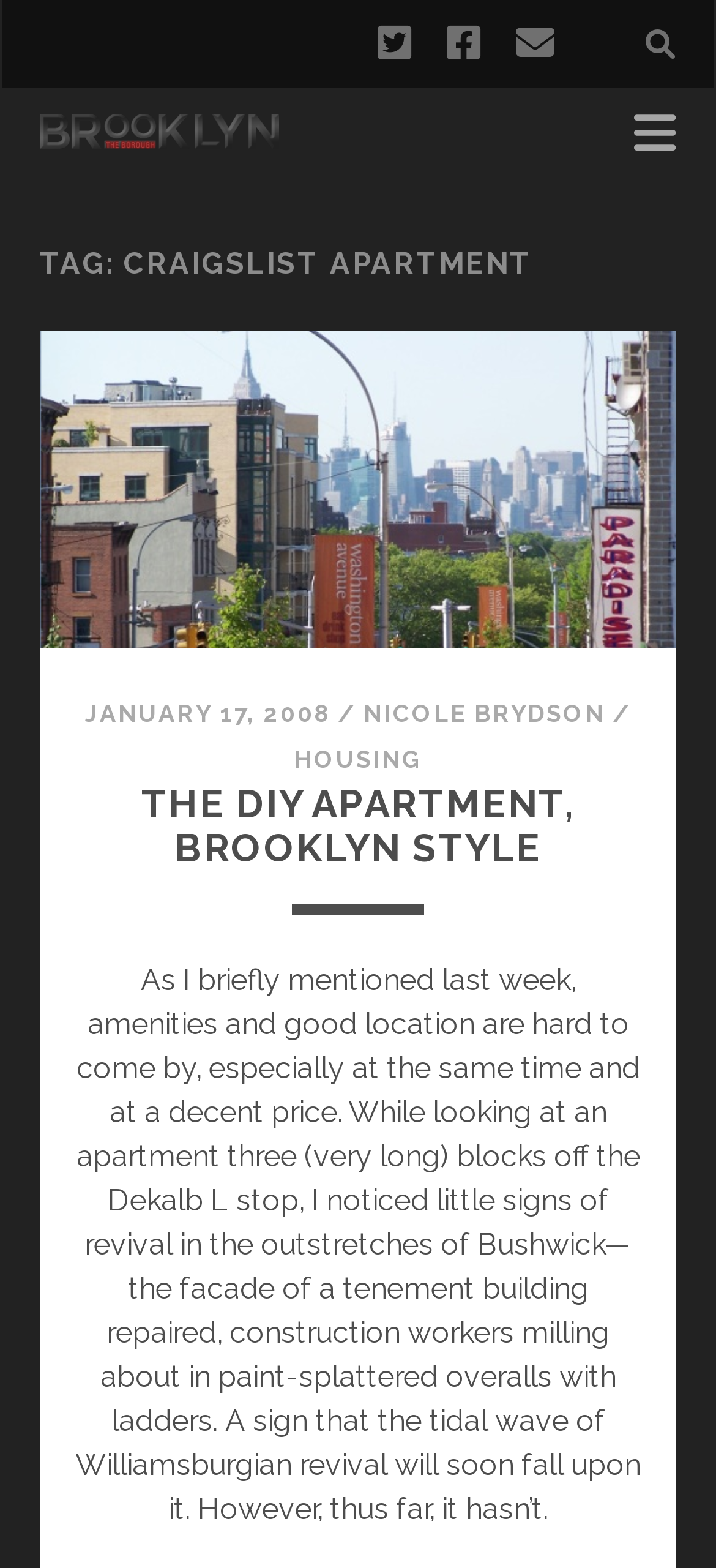Indicate the bounding box coordinates of the clickable region to achieve the following instruction: "Click the Facebook icon."

[0.624, 0.007, 0.67, 0.049]